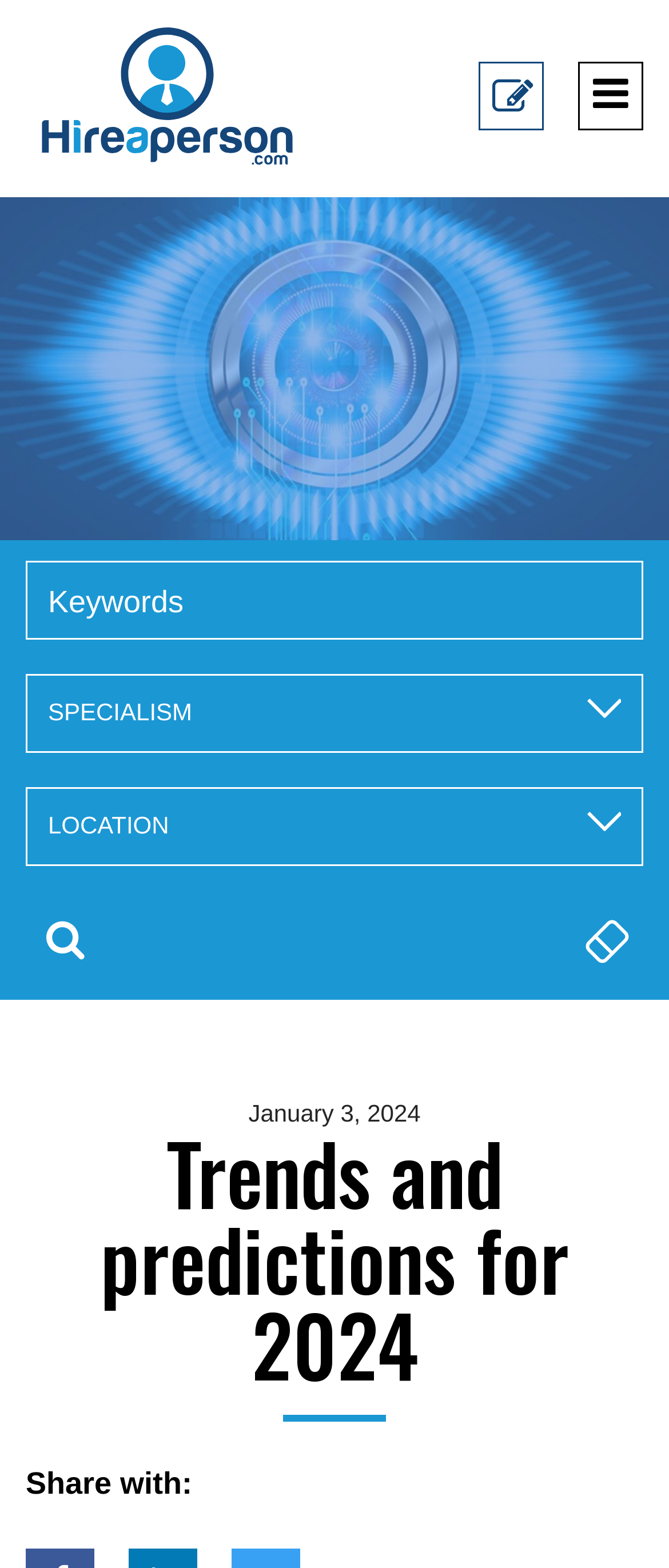Identify and extract the main heading of the webpage.

Trends and predictions for 2024